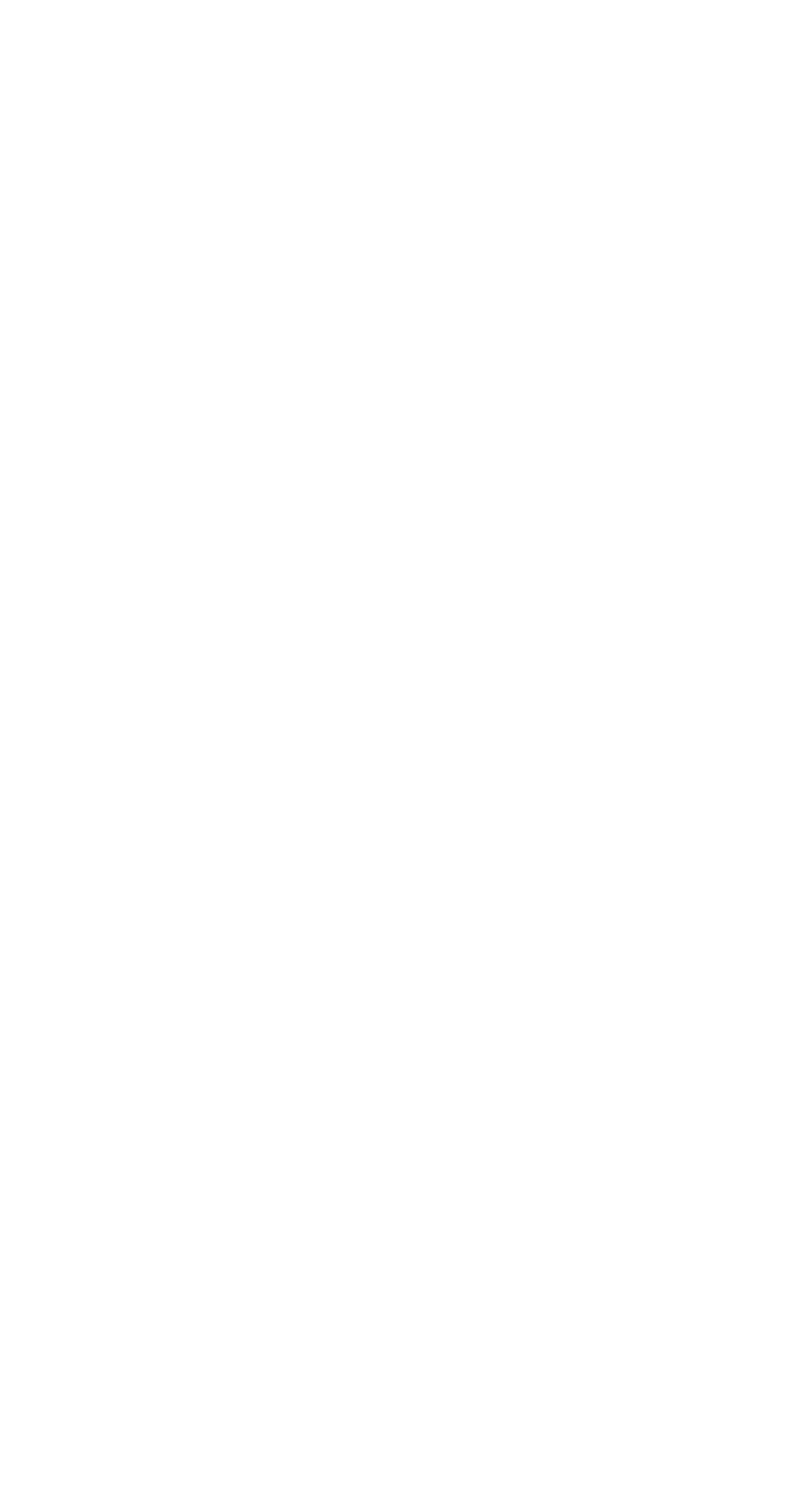Please identify the bounding box coordinates of the element I need to click to follow this instruction: "Click on 'Designing Convection-permitting Ensemble Forecasts'".

[0.062, 0.002, 0.874, 0.027]